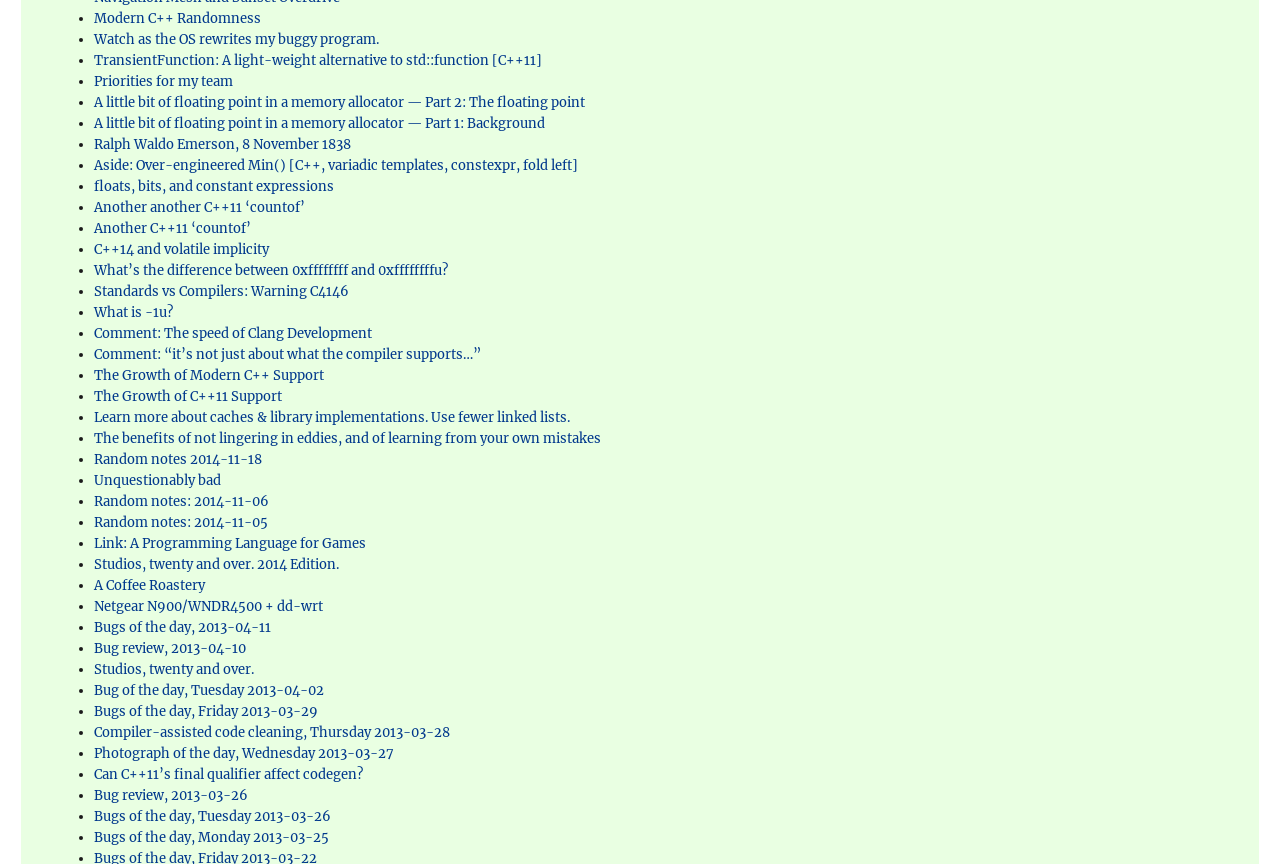Please give the bounding box coordinates of the area that should be clicked to fulfill the following instruction: "Read 'A little bit of floating point in a memory allocator — Part 2: The floating point'". The coordinates should be in the format of four float numbers from 0 to 1, i.e., [left, top, right, bottom].

[0.073, 0.109, 0.457, 0.129]